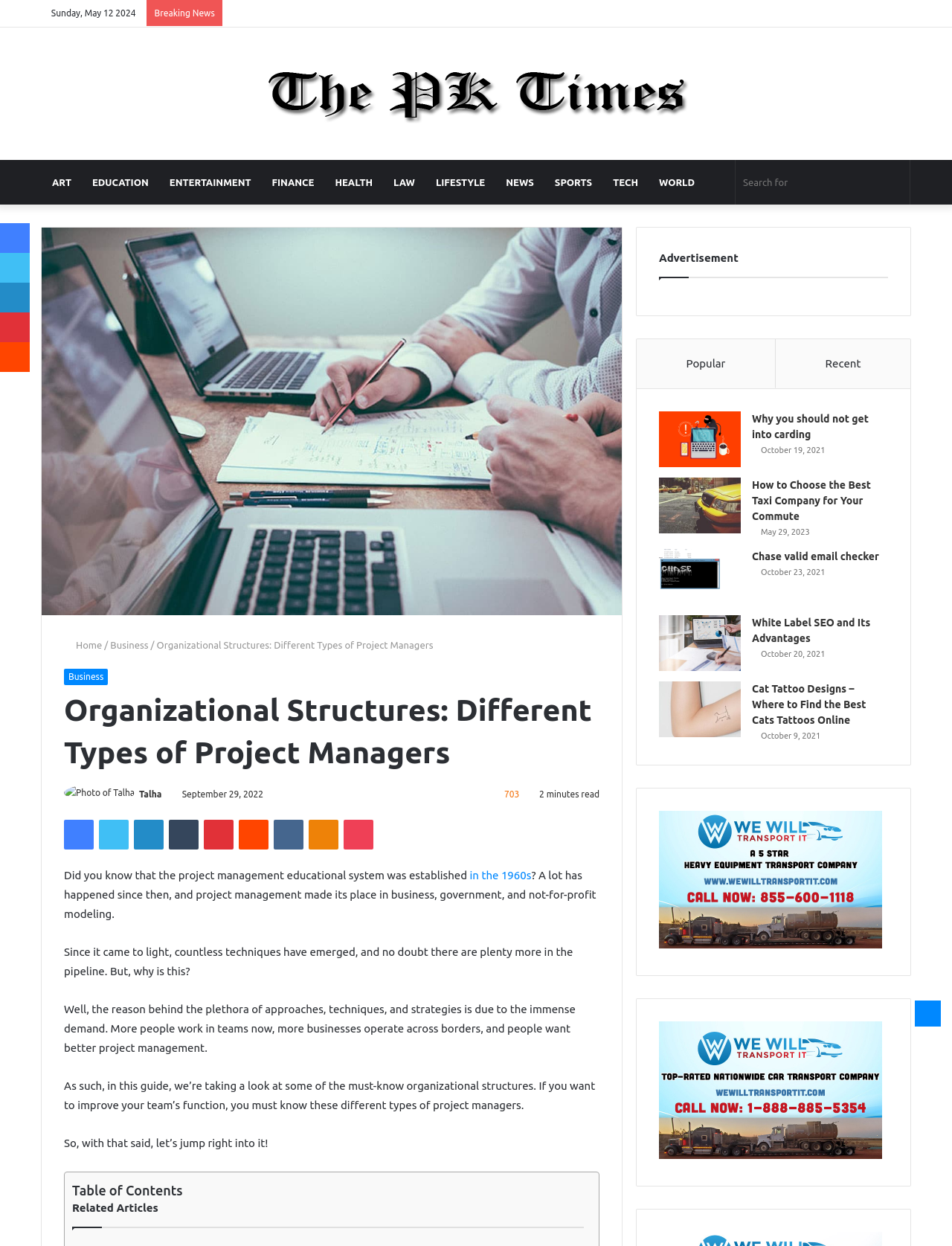Please identify the bounding box coordinates of the element on the webpage that should be clicked to follow this instruction: "Read the article about organizational structures". The bounding box coordinates should be given as four float numbers between 0 and 1, formatted as [left, top, right, bottom].

[0.164, 0.513, 0.455, 0.522]